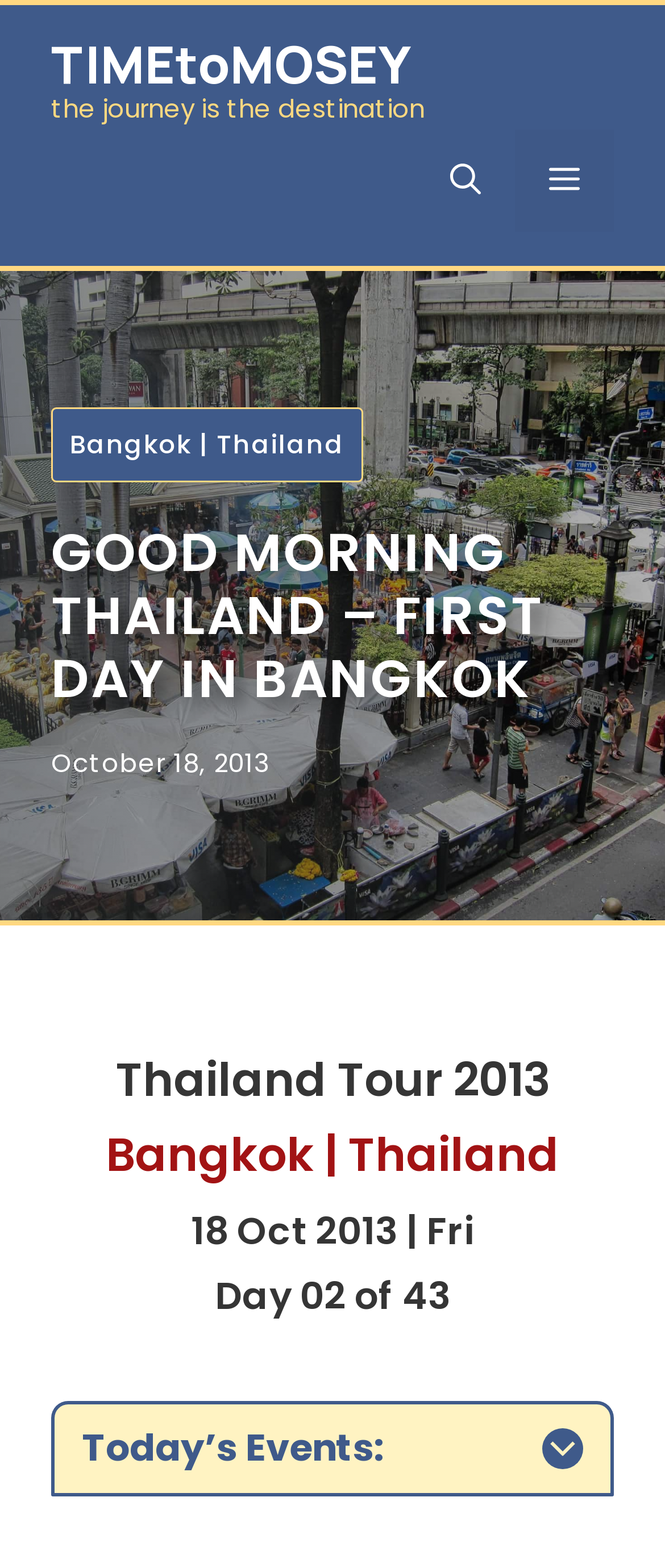Illustrate the webpage's structure and main components comprehensively.

The webpage is about a travel blog, specifically a post titled "Good Morning Thailand – First Day in Bangkok" on the TIMEtoMOSEY website. At the top, there is a banner with the website's name and a tagline "the journey is the destination". Below the banner, there is a navigation menu on the right side, which includes a search bar and a menu button.

The main content of the webpage is divided into sections. The first section has a heading "GOOD MORNING THAILAND – FIRST DAY IN BANGKOK" and is followed by a timestamp "October 18, 2013". Below the timestamp, there are several headings that appear to be a table of contents or a list of related posts, including "Thailand Tour 2013", "Bangkok | Thailand", and "18 Oct 2013 | Fri". One of these headings has a marked text.

Further down, there is a section with a button labeled "Today’s Events:", which suggests that the post may include a list of events or activities that took place on that day.

On the left side of the webpage, there are three links: "Bangkok", a separator "|", and "Thailand". These links may be related to the post's categories or tags.

Overall, the webpage appears to be a travel blog post with a focus on the author's experiences in Bangkok, Thailand.